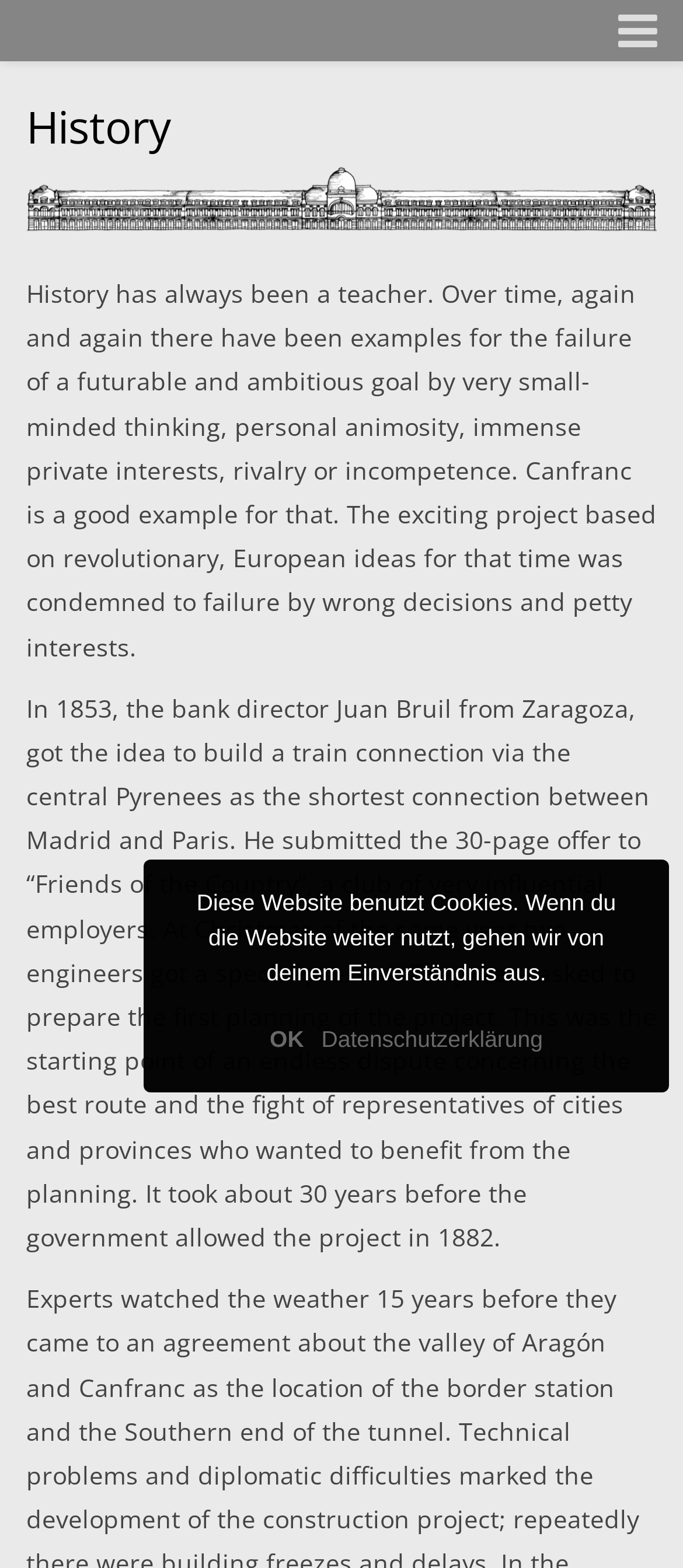Determine the bounding box coordinates of the region to click in order to accomplish the following instruction: "View the laudation". Provide the coordinates as four float numbers between 0 and 1, specifically [left, top, right, bottom].

[0.115, 0.342, 1.0, 0.371]